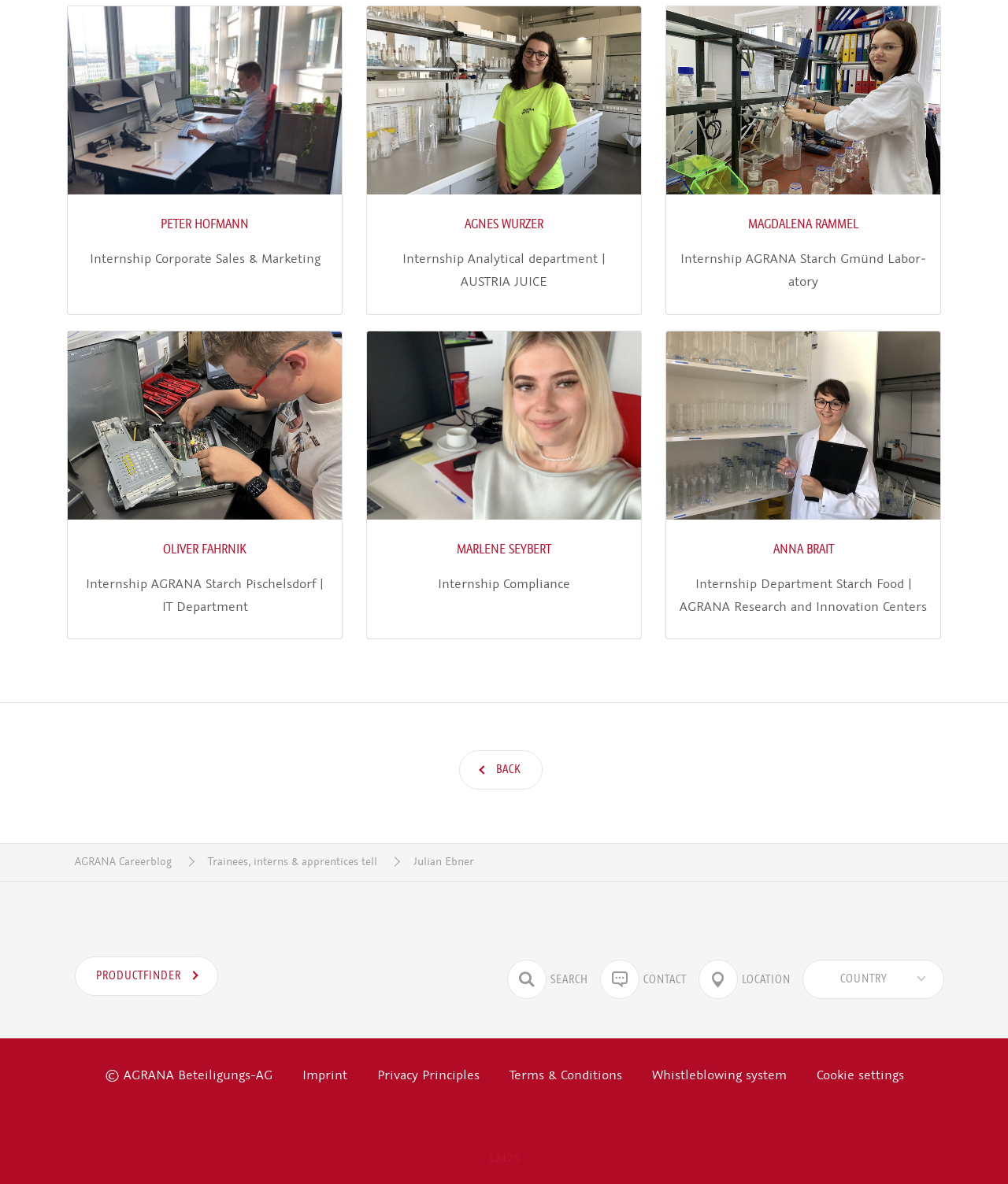Please determine the bounding box coordinates for the element that should be clicked to follow these instructions: "Click on PETER HOFMANN's profile".

[0.066, 0.005, 0.34, 0.266]